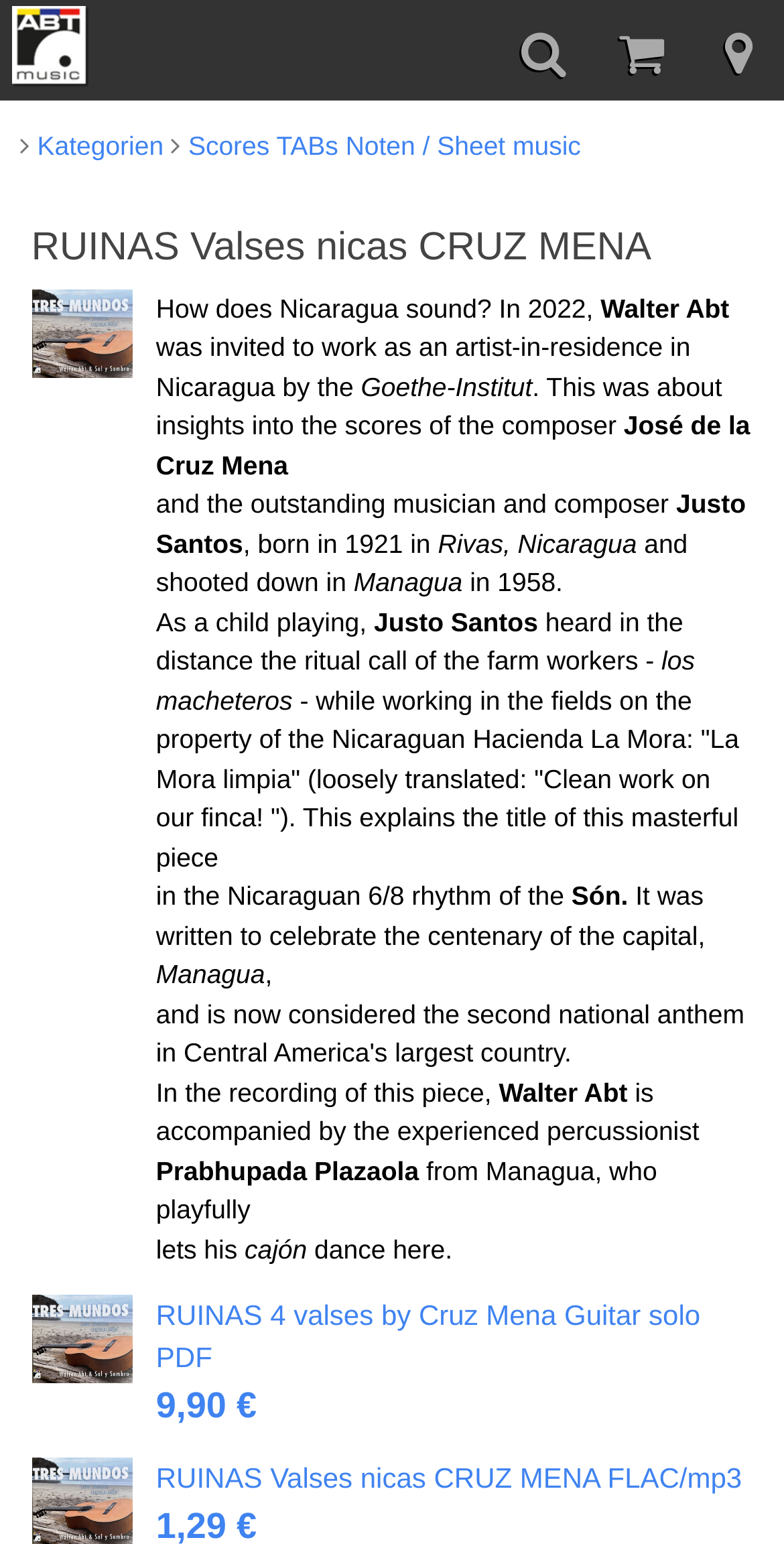Given the element description Loyalty & Membership, predict the bounding box coordinates for the UI element in the webpage screenshot. The format should be (top-left x, top-left y, bottom-right x, bottom-right y), and the values should be between 0 and 1.

None